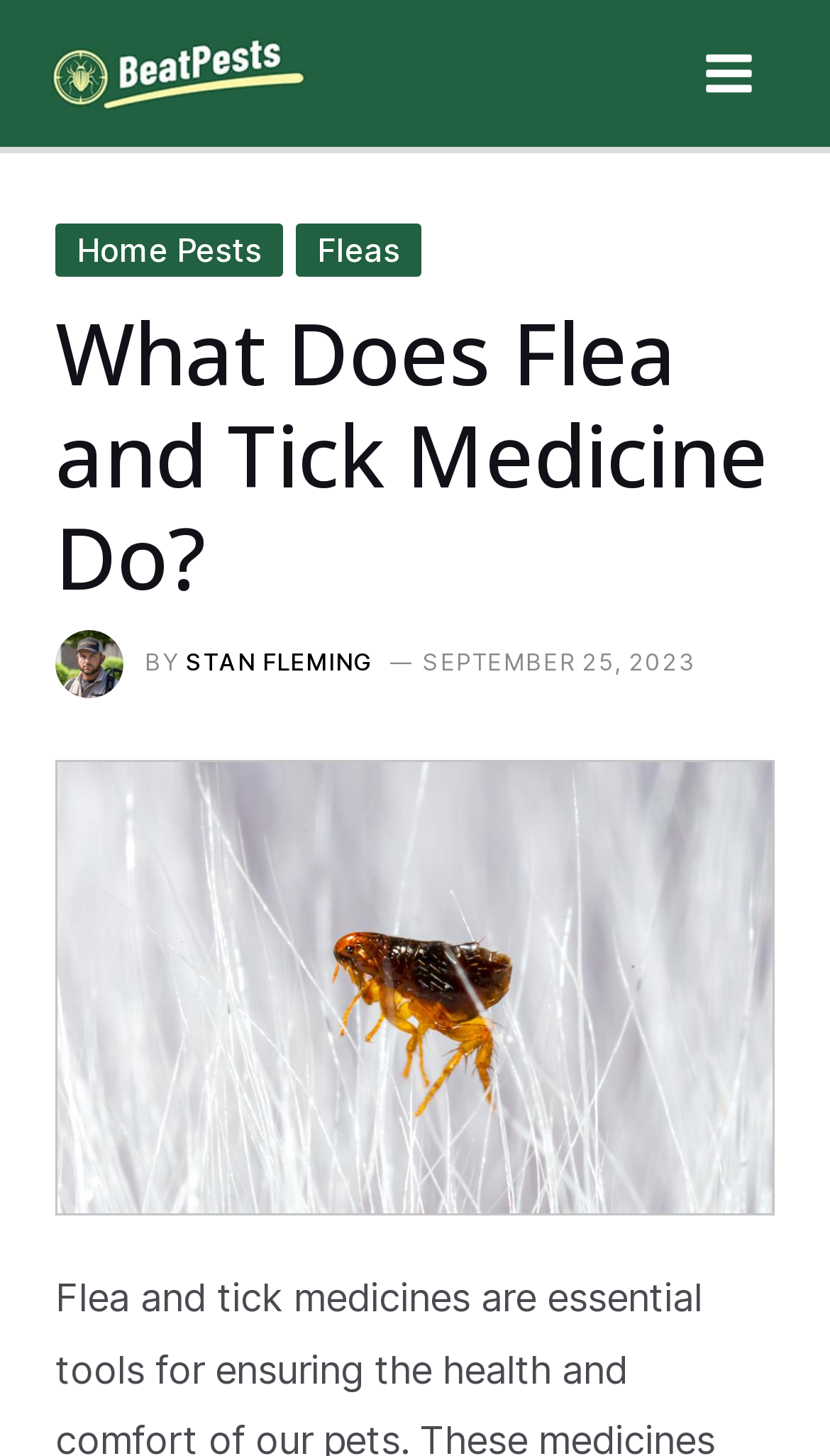When was the article published?
Analyze the screenshot and provide a detailed answer to the question.

The publication date of the article can be found below the author's name, where it says 'SEPTEMBER 25, 2023', indicating that the article was published on this date.